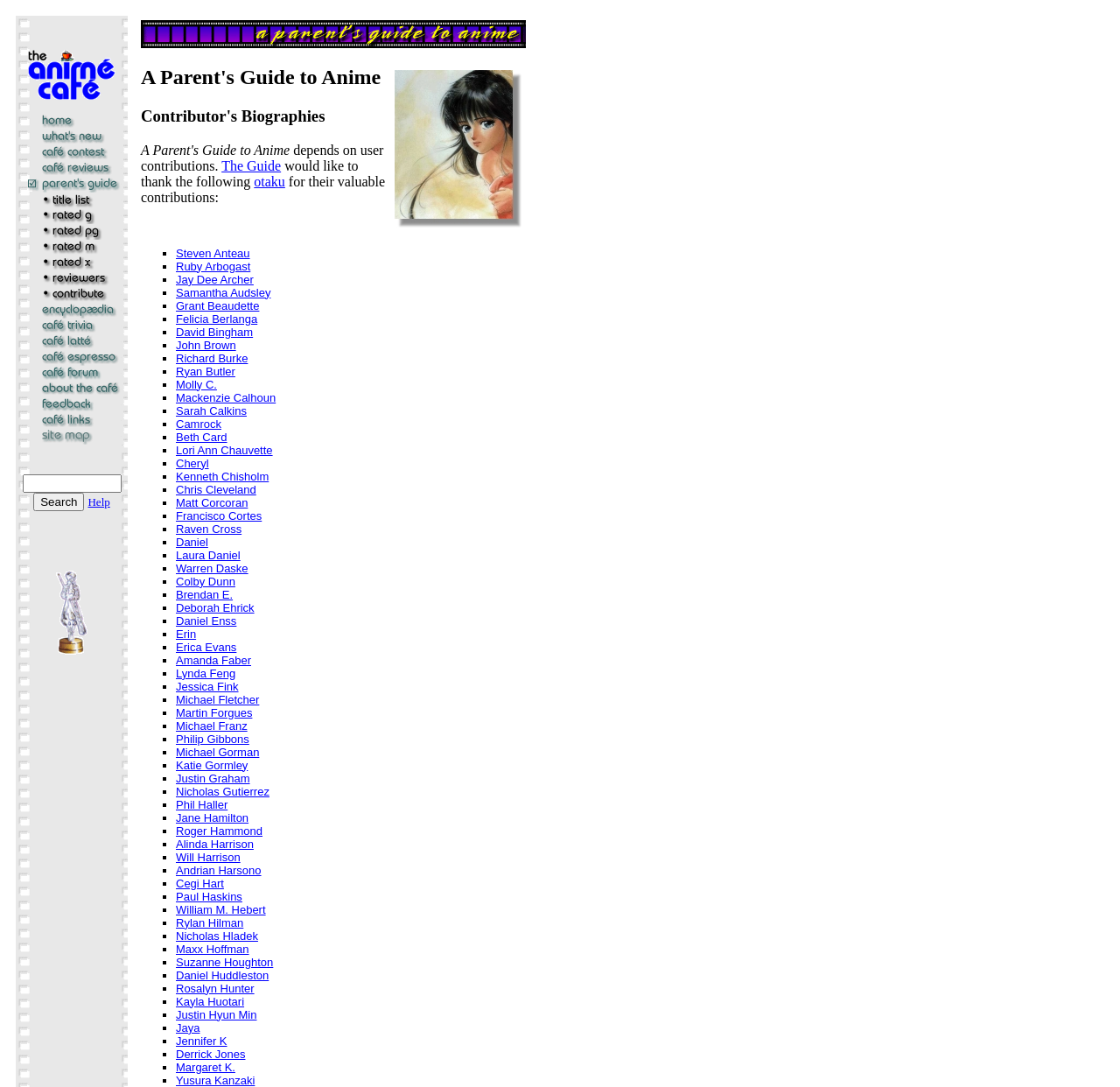Please provide a brief answer to the question using only one word or phrase: 
What type of content is listed under 'A Parent's Guide to Anime'?

Contributor biographies